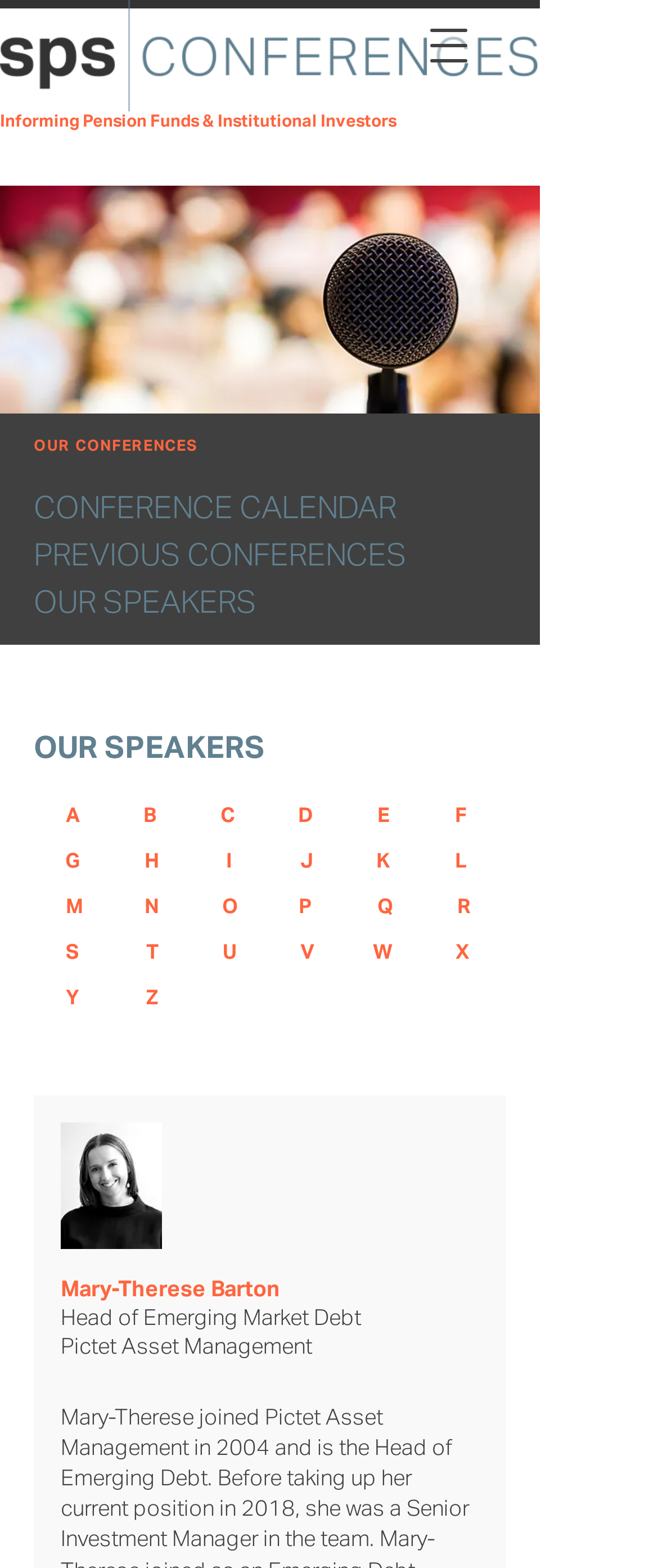Identify the coordinates of the bounding box for the element that must be clicked to accomplish the instruction: "Read about 'Mary-Therese Barton'".

[0.092, 0.814, 0.426, 0.83]